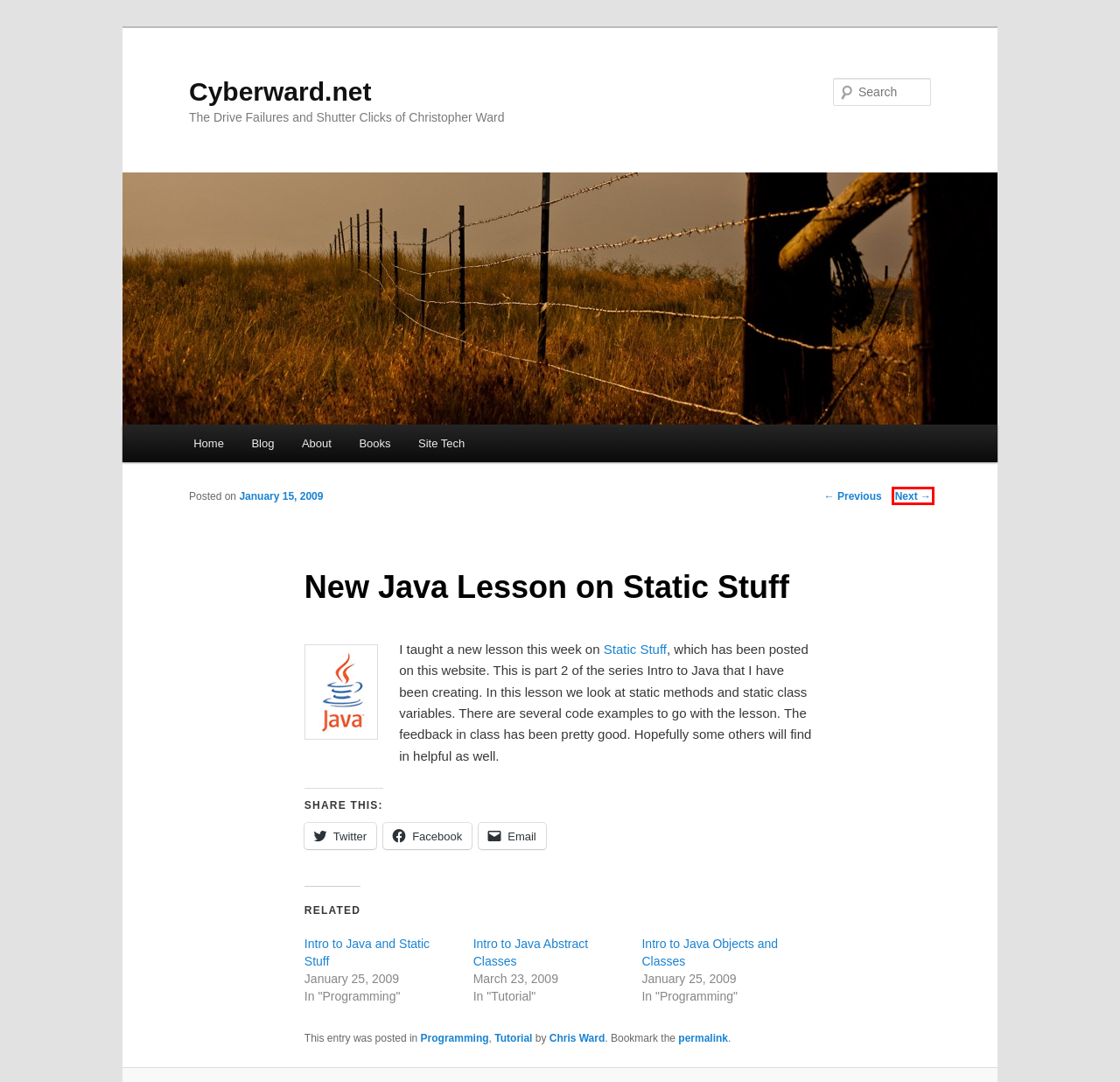You are presented with a screenshot of a webpage containing a red bounding box around an element. Determine which webpage description best describes the new webpage after clicking on the highlighted element. Here are the candidates:
A. Intro to Java and Static Stuff | Cyberward.net
B. Why I think the D90 video sucks | Cyberward.net
C. Intro to Java Abstract Classes | Cyberward.net
D. Site Tech | Cyberward.net
E. Programming | Cyberward.net
F. Tutorial | Cyberward.net
G. Intro to Java Objects and Classes | Cyberward.net
H. Books | Cyberward.net

B